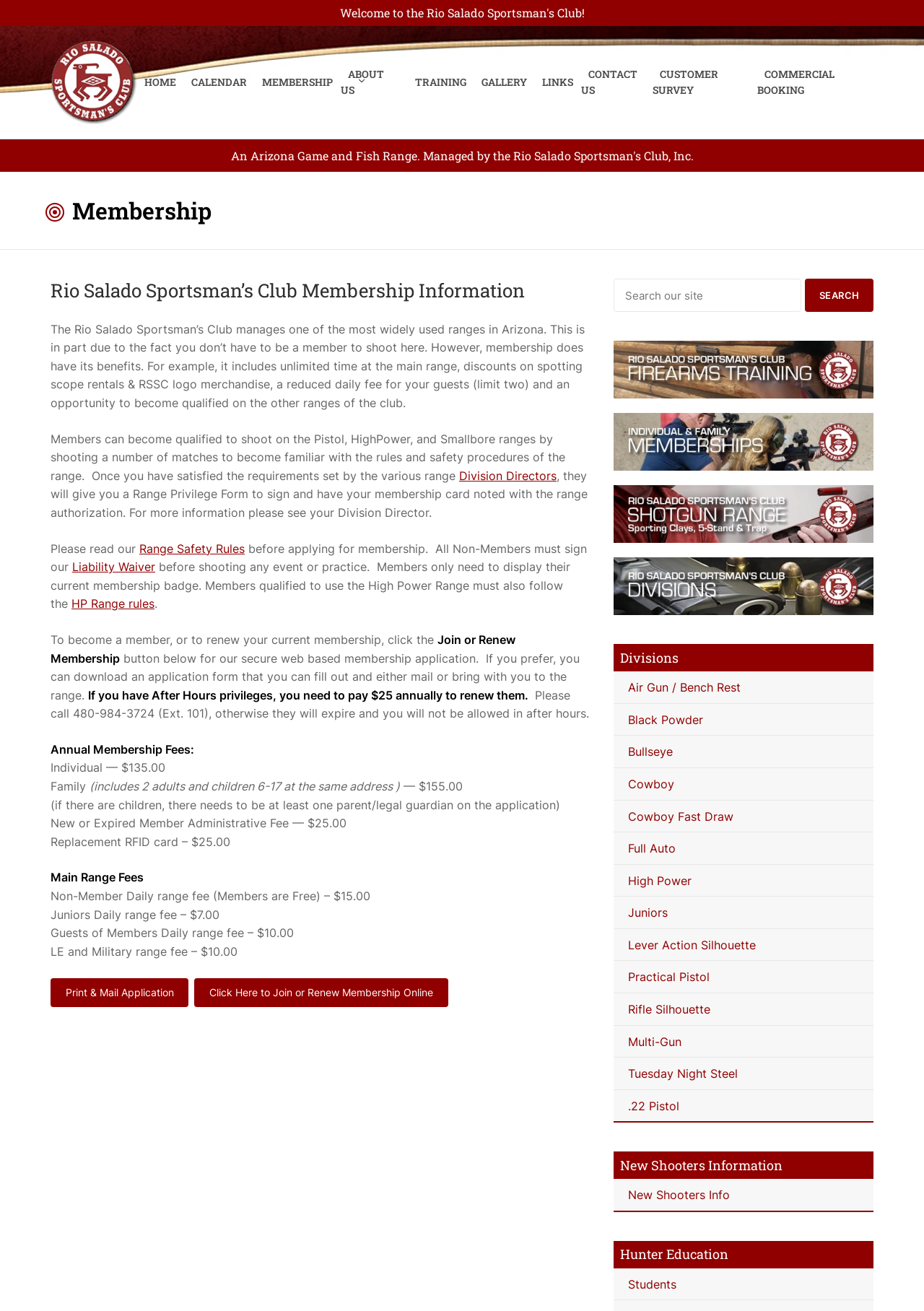Please provide the bounding box coordinates for the UI element as described: "Contact Us". The coordinates must be four floats between 0 and 1, represented as [left, top, right, bottom].

[0.629, 0.029, 0.69, 0.096]